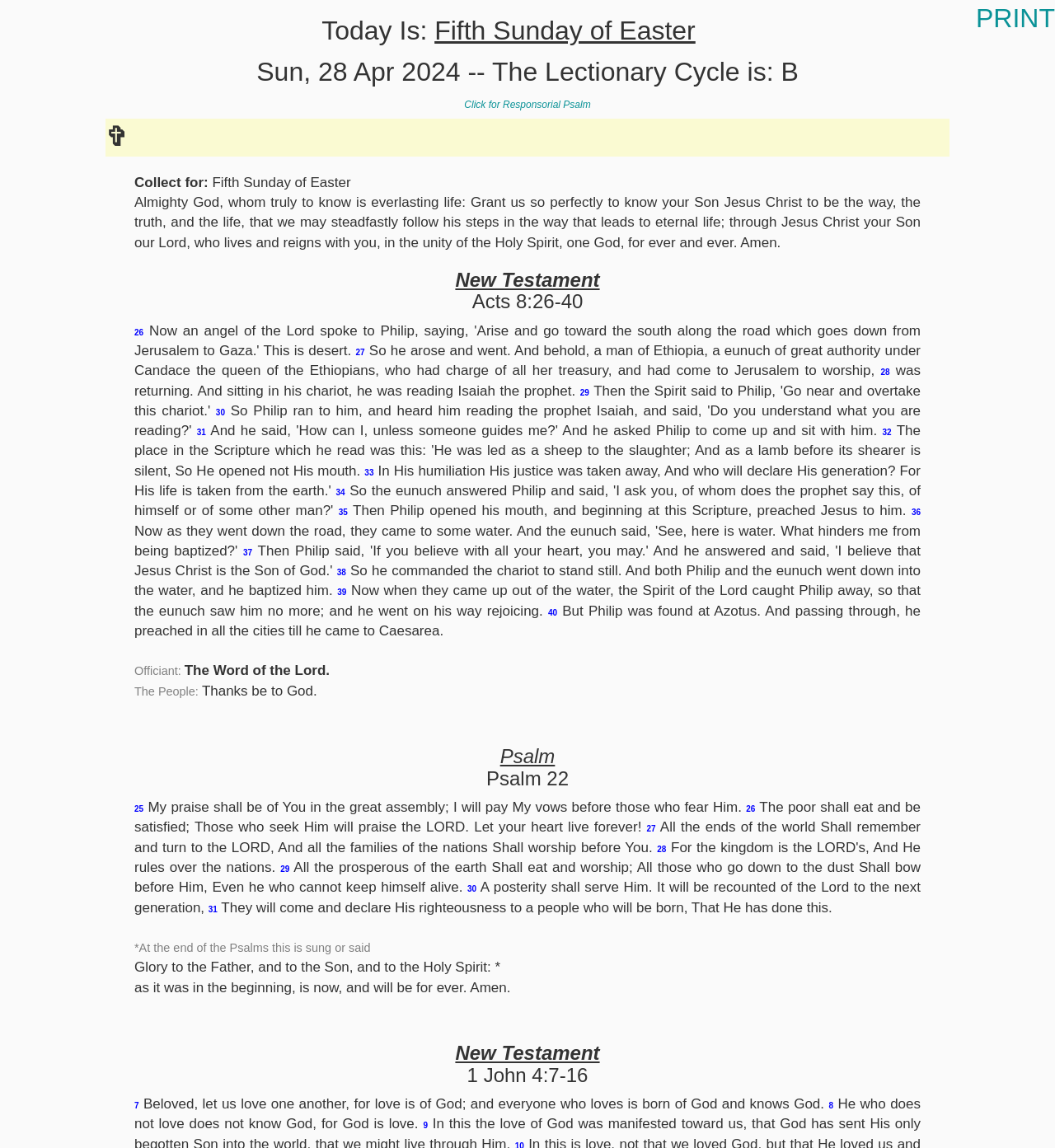Extract the bounding box coordinates for the HTML element that matches this description: "PRINT". The coordinates should be four float numbers between 0 and 1, i.e., [left, top, right, bottom].

[0.925, 0.003, 1.0, 0.029]